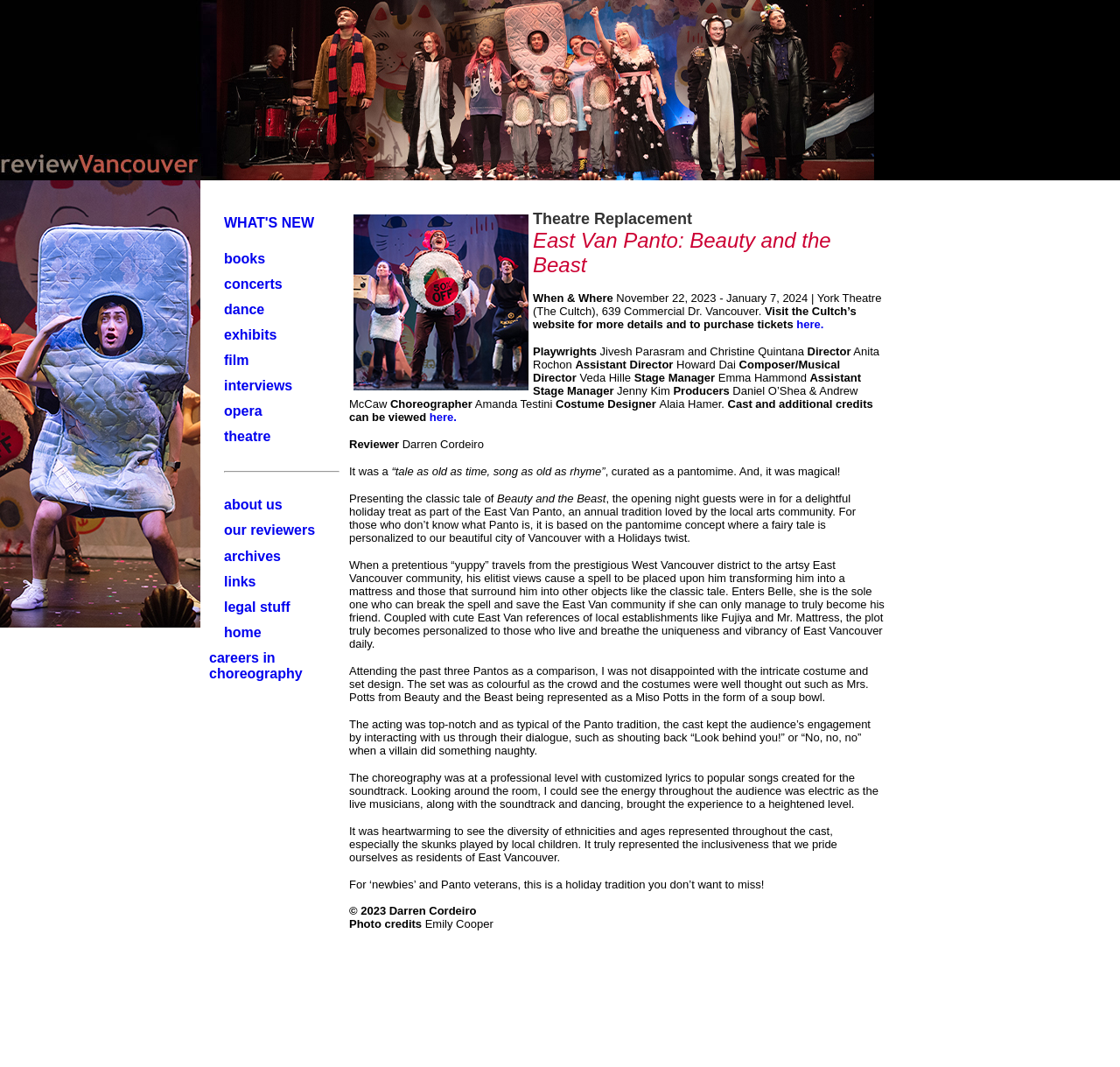Please identify the bounding box coordinates of the element that needs to be clicked to execute the following command: "Explore concerts". Provide the bounding box using four float numbers between 0 and 1, formatted as [left, top, right, bottom].

[0.2, 0.259, 0.252, 0.273]